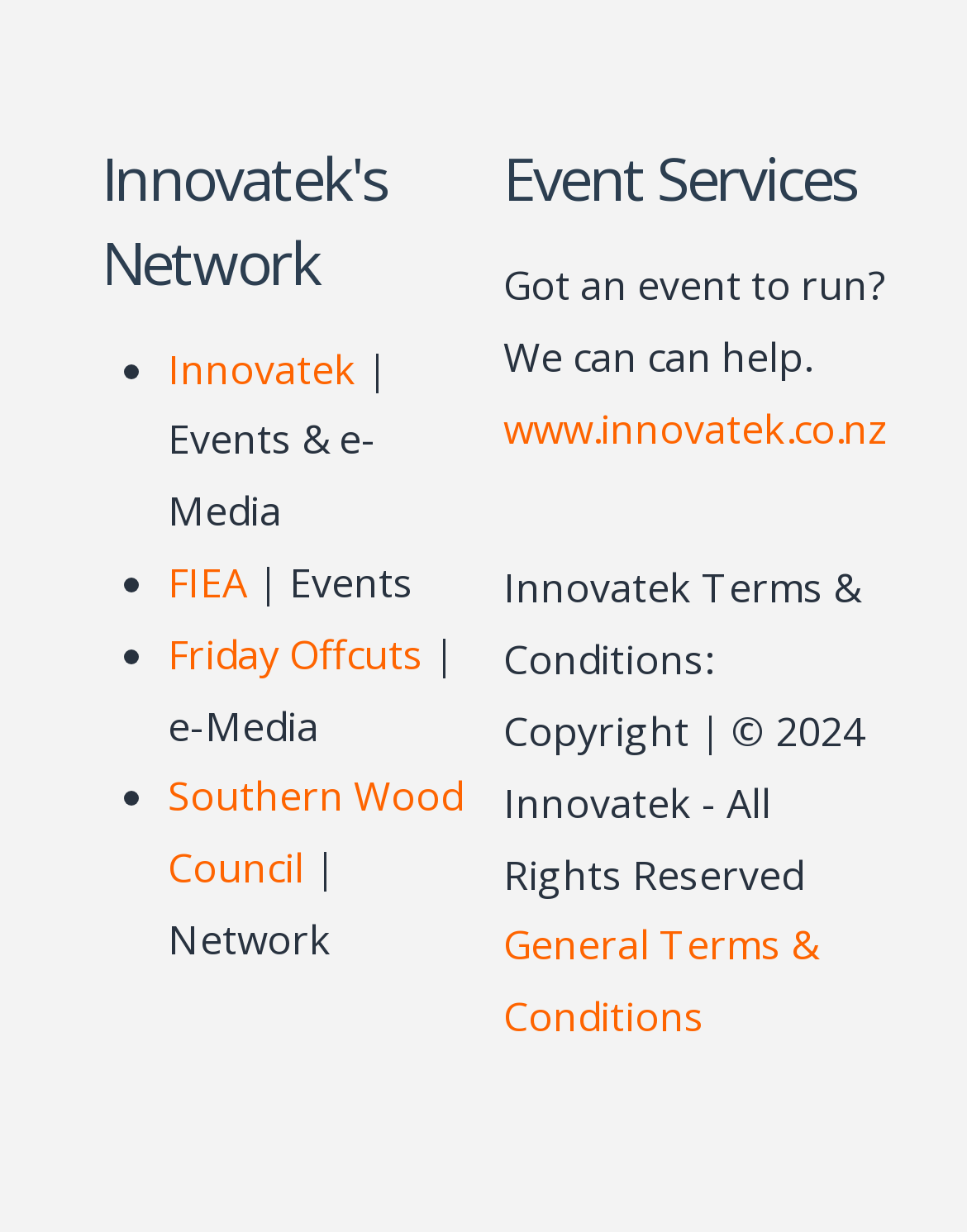Return the bounding box coordinates of the UI element that corresponds to this description: "FIEA". The coordinates must be given as four float numbers in the range of 0 and 1, [left, top, right, bottom].

[0.173, 0.451, 0.255, 0.495]